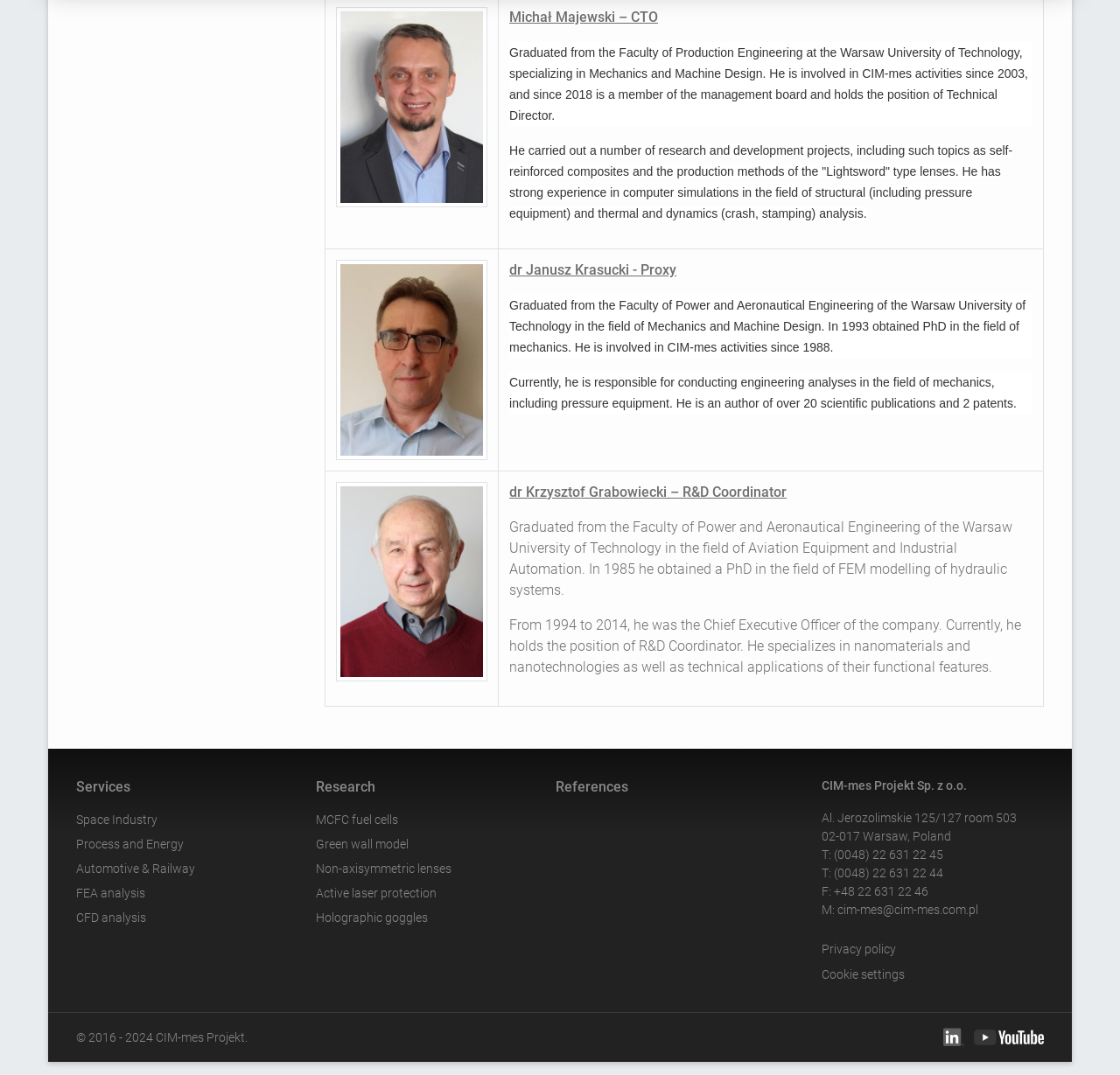Specify the bounding box coordinates of the region I need to click to perform the following instruction: "Send an email to cim-mes@cim-mes.com.pl". The coordinates must be four float numbers in the range of 0 to 1, i.e., [left, top, right, bottom].

[0.748, 0.84, 0.873, 0.853]